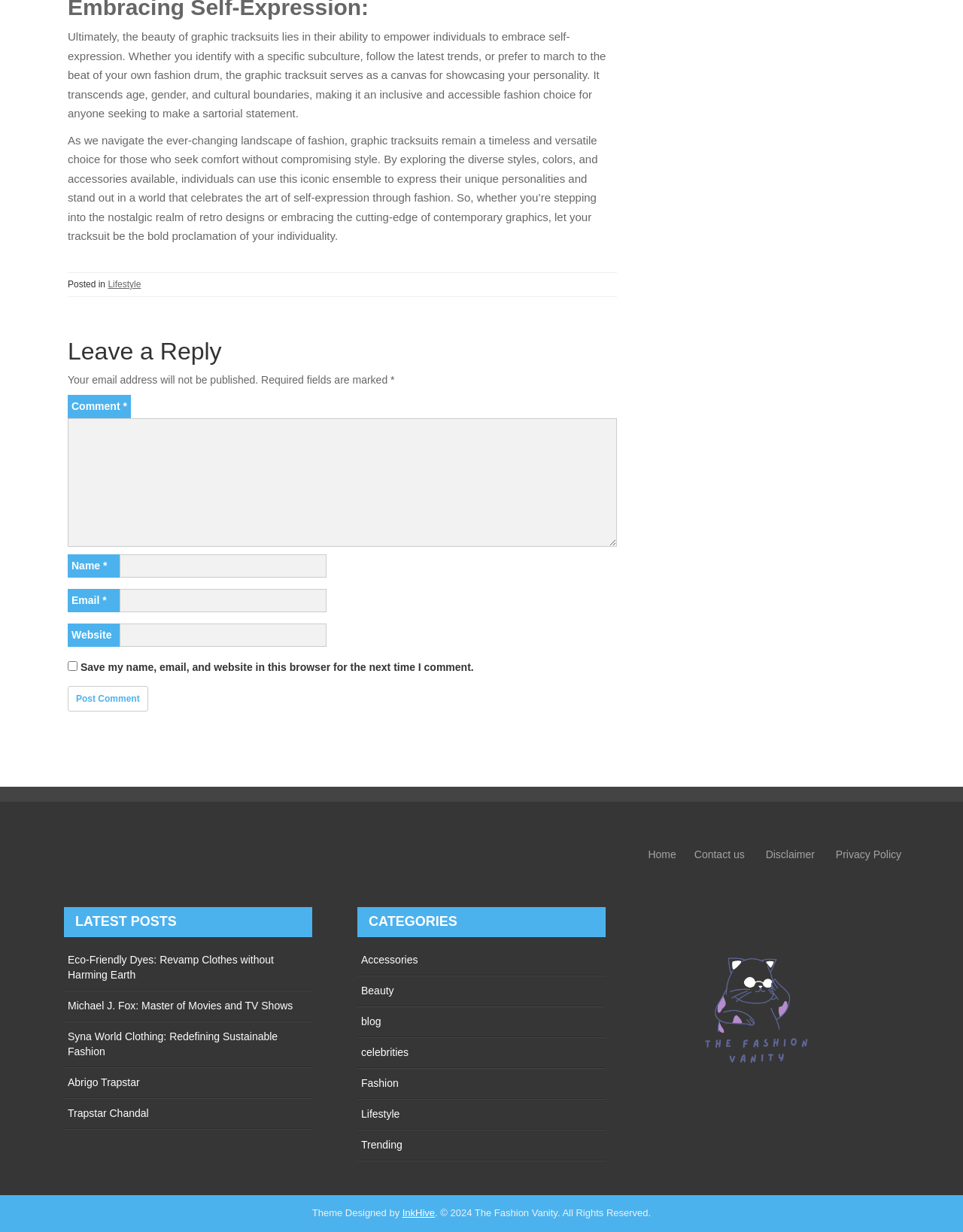How many latest posts are listed?
Based on the screenshot, answer the question with a single word or phrase.

5